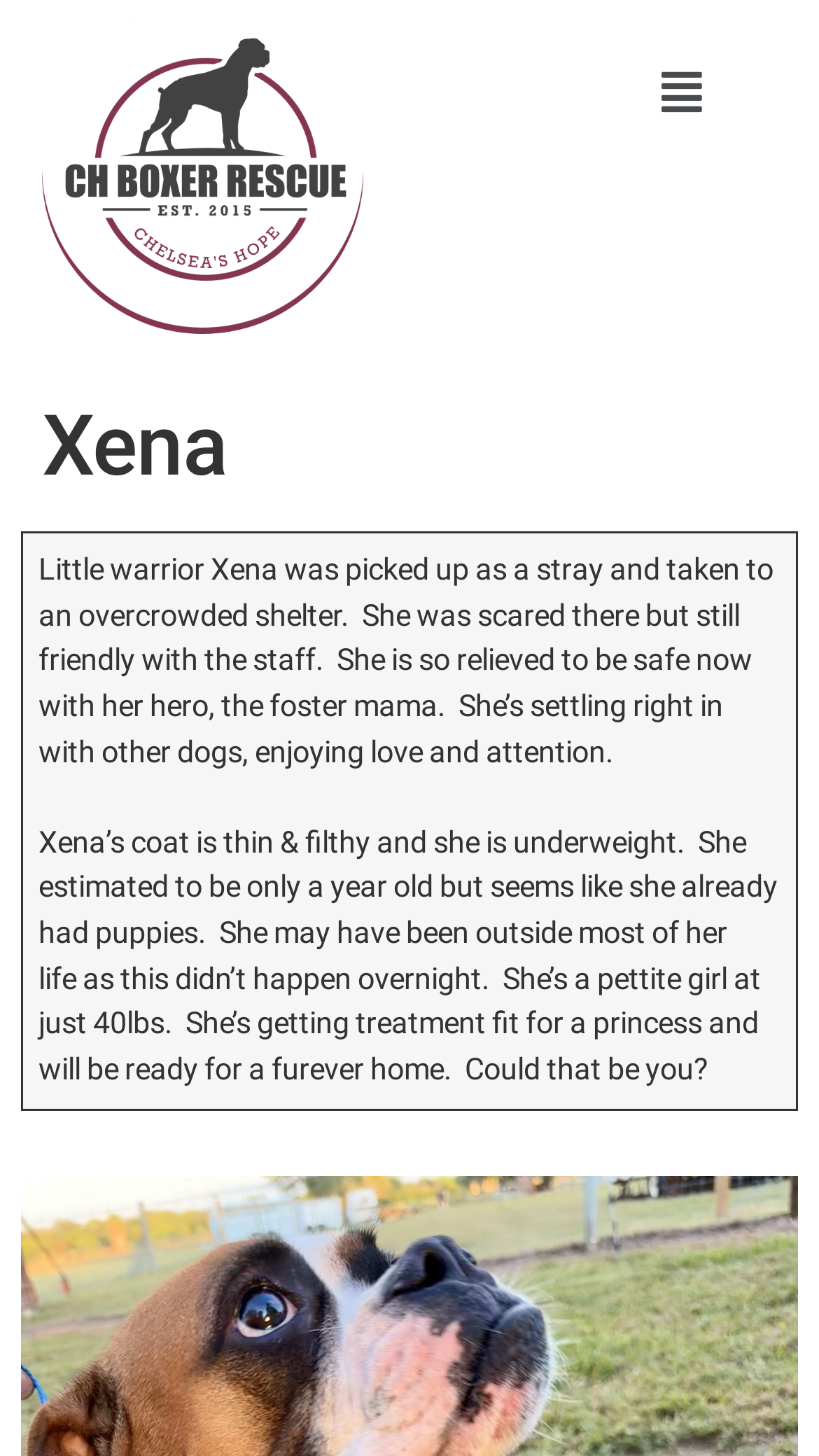What is Xena's current living situation?
Please use the image to provide a one-word or short phrase answer.

Foster home